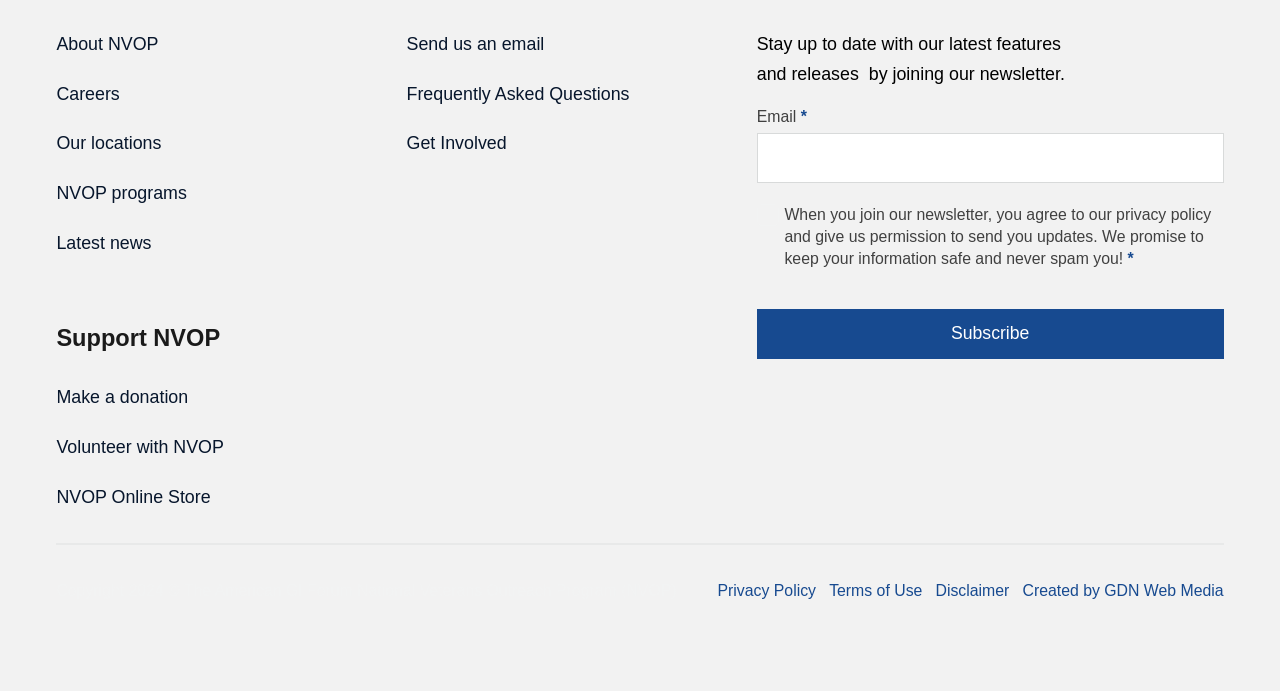Answer this question using a single word or a brief phrase:
What is required to subscribe to the newsletter?

Email